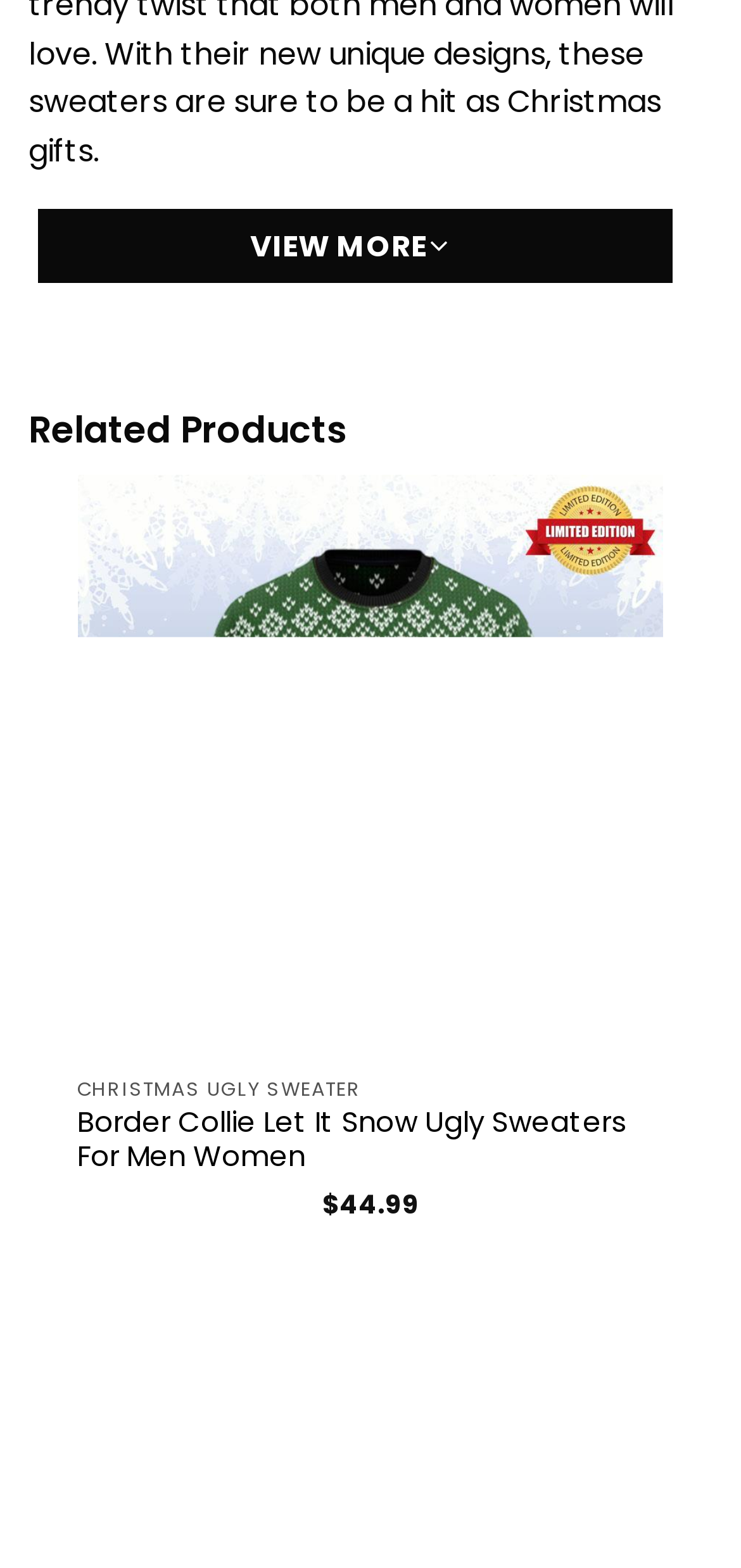Could you indicate the bounding box coordinates of the region to click in order to complete this instruction: "View more products".

[0.338, 0.136, 0.586, 0.161]